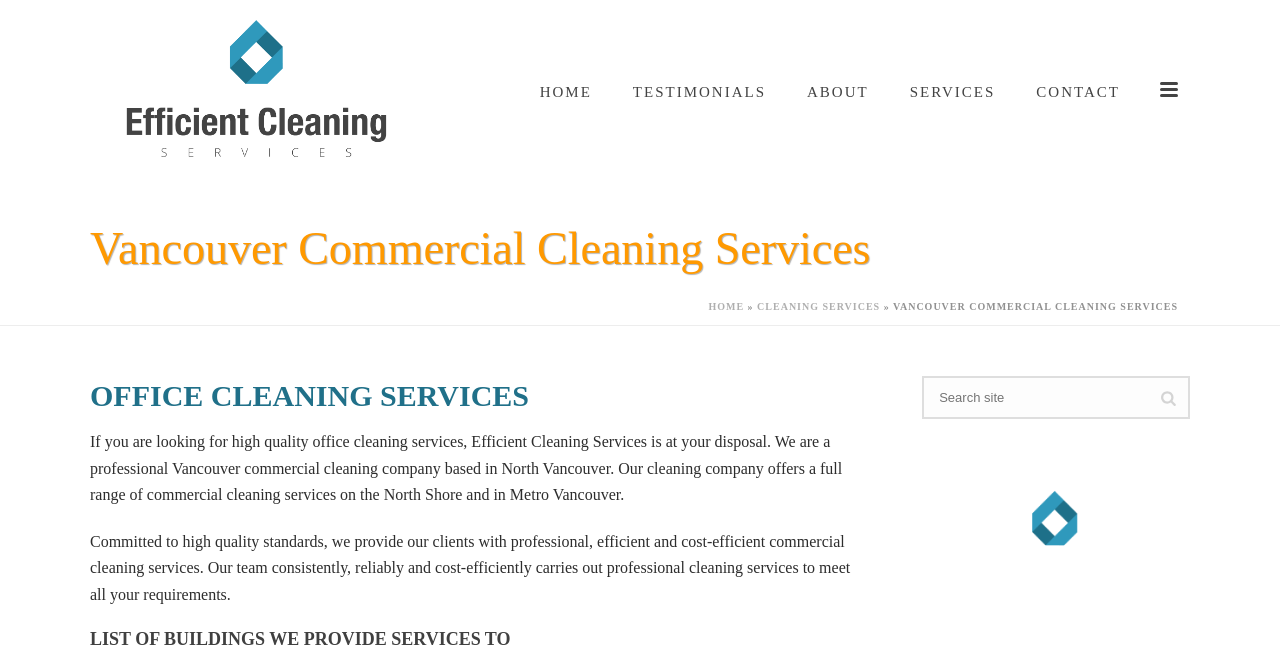Please determine the bounding box coordinates for the element that should be clicked to follow these instructions: "Click CONTACT".

[0.794, 0.0, 0.891, 0.276]